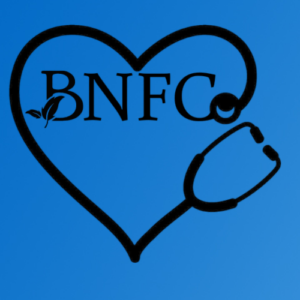What shape is formed by the letters 'BNFC'?
Please respond to the question with a detailed and well-explained answer.

According to the caption, the letters 'BNFC' are entwined within a heart shape, symbolizing a commitment to health and wellness.